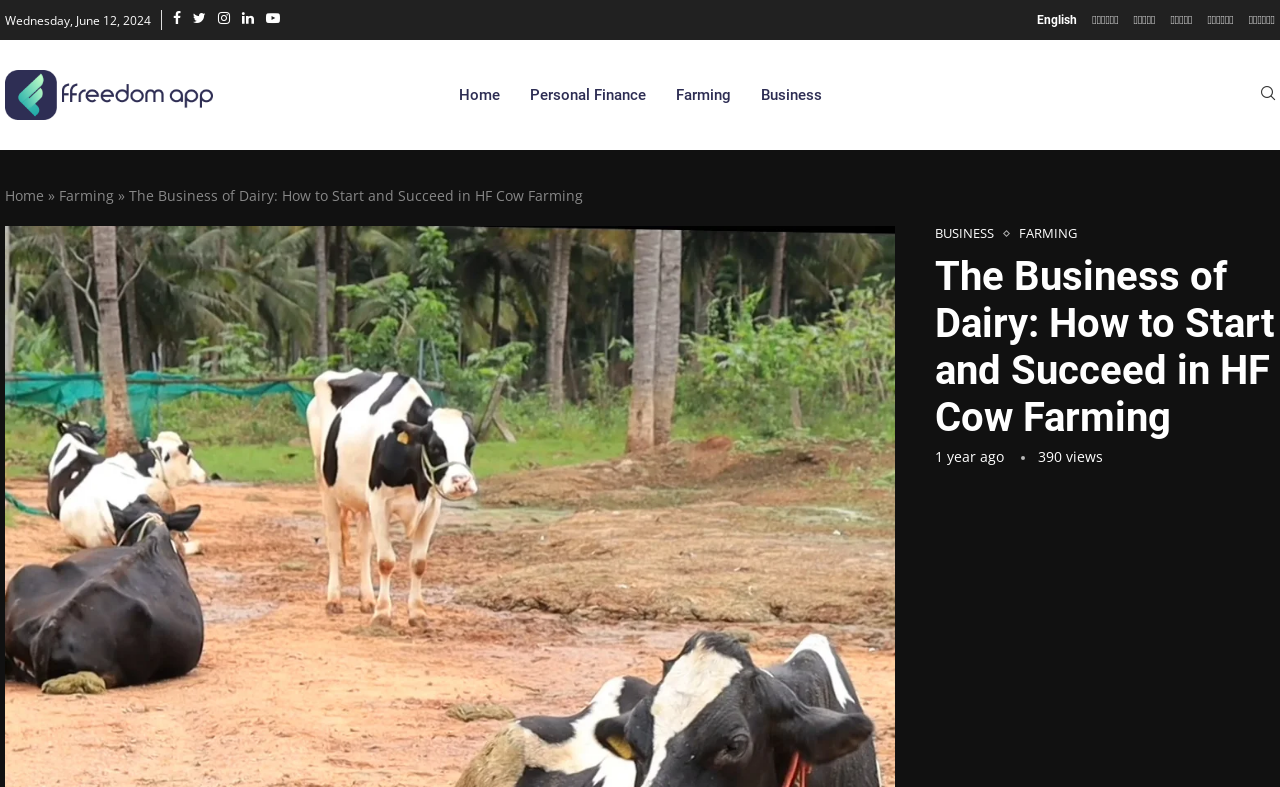Construct a comprehensive caption that outlines the webpage's structure and content.

This webpage is about HF cow farming in India, with a focus on the business and farming aspects. At the top left, there is a date displayed, "Wednesday, June 12, 2024". Next to it, there are social media links to Facebook, Twitter, Instagram, Linkedin, and Youtube. 

On the top right, there are language options, including English, Hindi, Kannada, Tamil, Telugu, and Malayalam. Below the language options, there is a link to the "ffreedom App Blog" with an accompanying image. 

The main navigation menu is located below, with links to "Home", "Personal Finance", "Farming", and "Business". A search bar is positioned at the top right corner. 

In the main content area, there is a breadcrumb navigation with links to "Home" and "Farming". The title of the article, "The Business of Dairy: How to Start and Succeed in HF Cow Farming", is displayed prominently. Below the title, there are two categories, "BUSINESS" and "FARMING", which are likely related to the article's content. 

The article's content is divided into sections, with a heading that matches the article title. The article appears to have been published a year ago, and it has received 390 views.